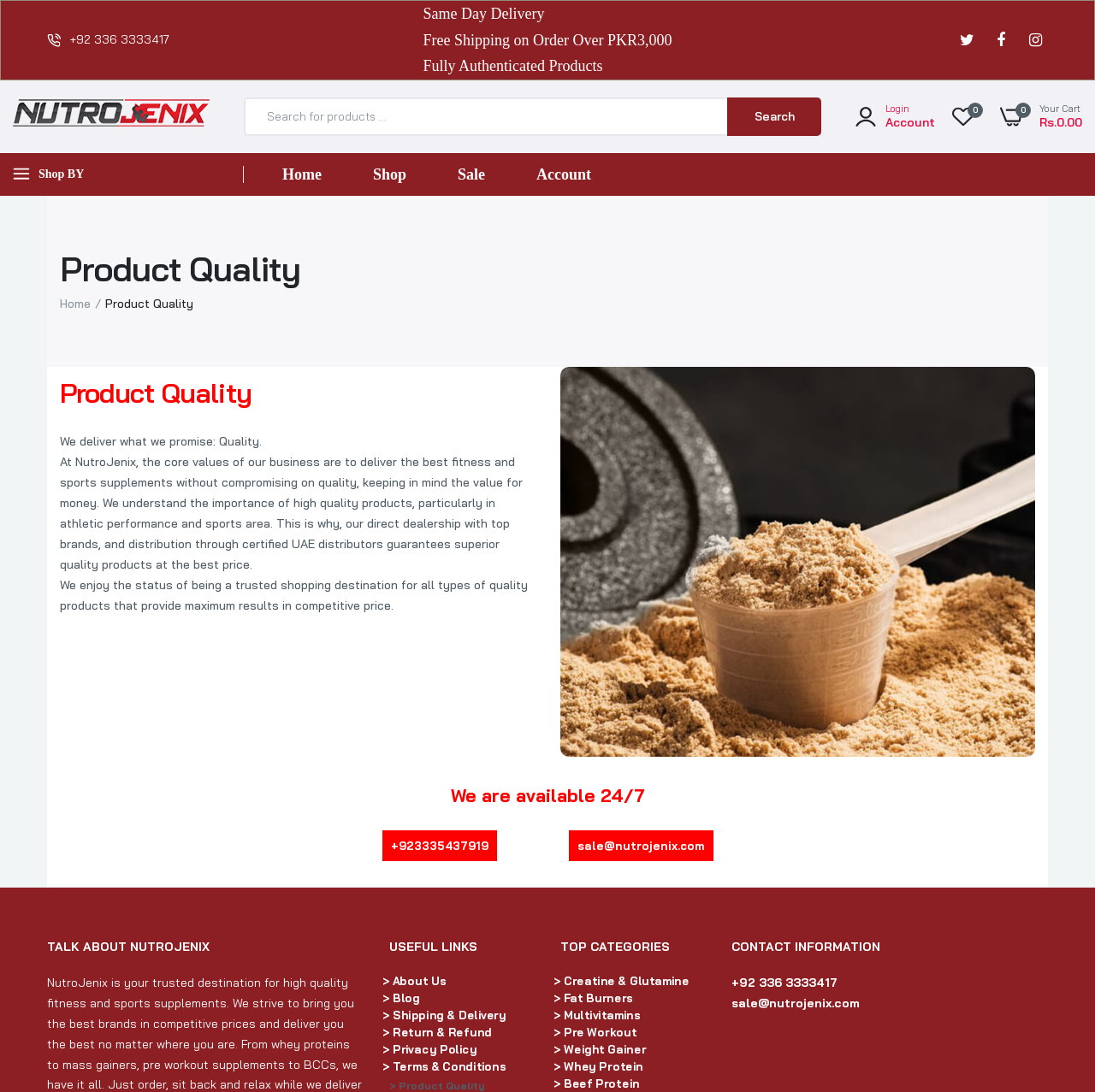Please mark the bounding box coordinates of the area that should be clicked to carry out the instruction: "Call +923335437919".

[0.349, 0.768, 0.454, 0.782]